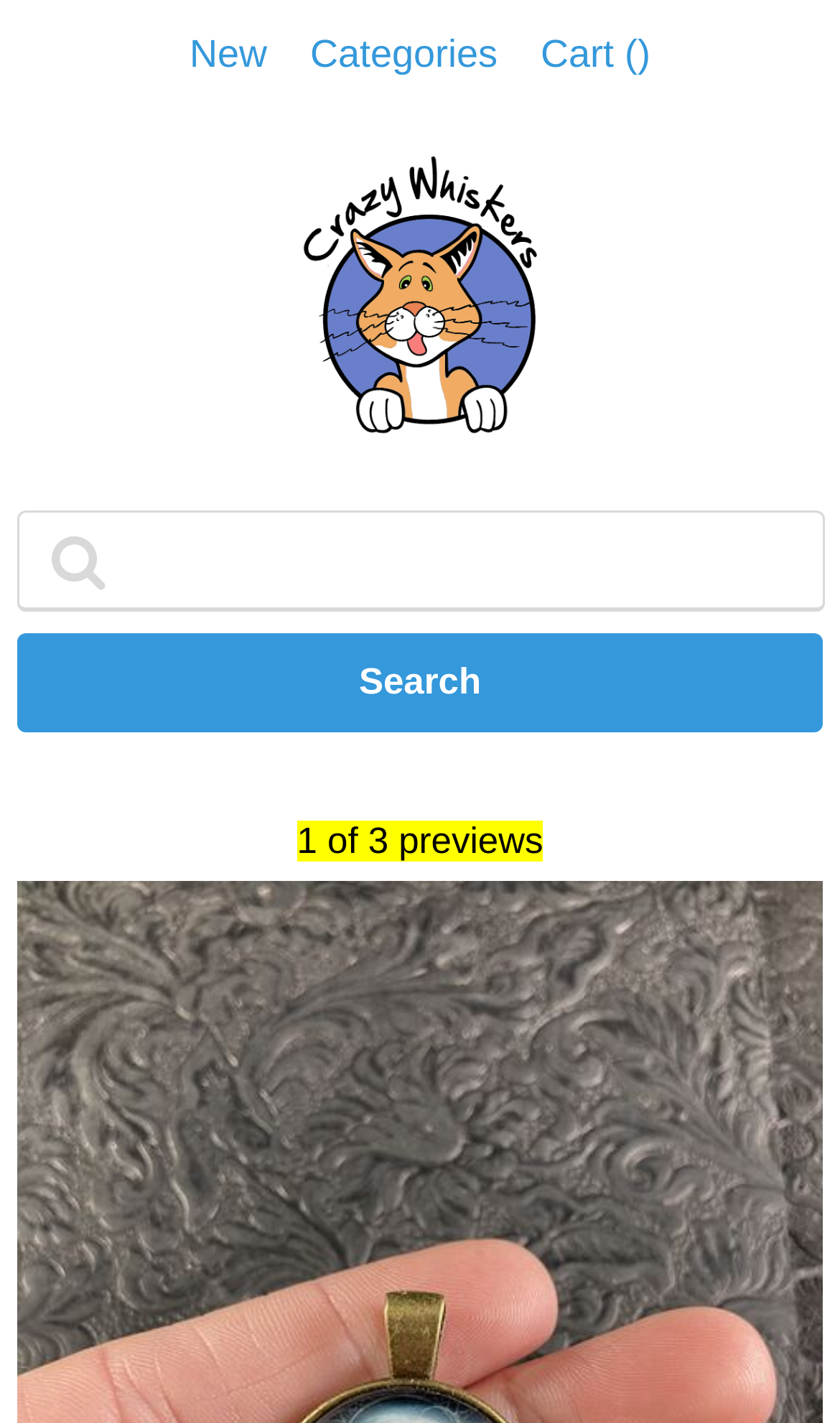Locate the UI element described as follows: "New Arrivals". Return the bounding box coordinates as four float numbers between 0 and 1 in the order [left, top, right, bottom].

[0.226, 0.023, 0.318, 0.054]